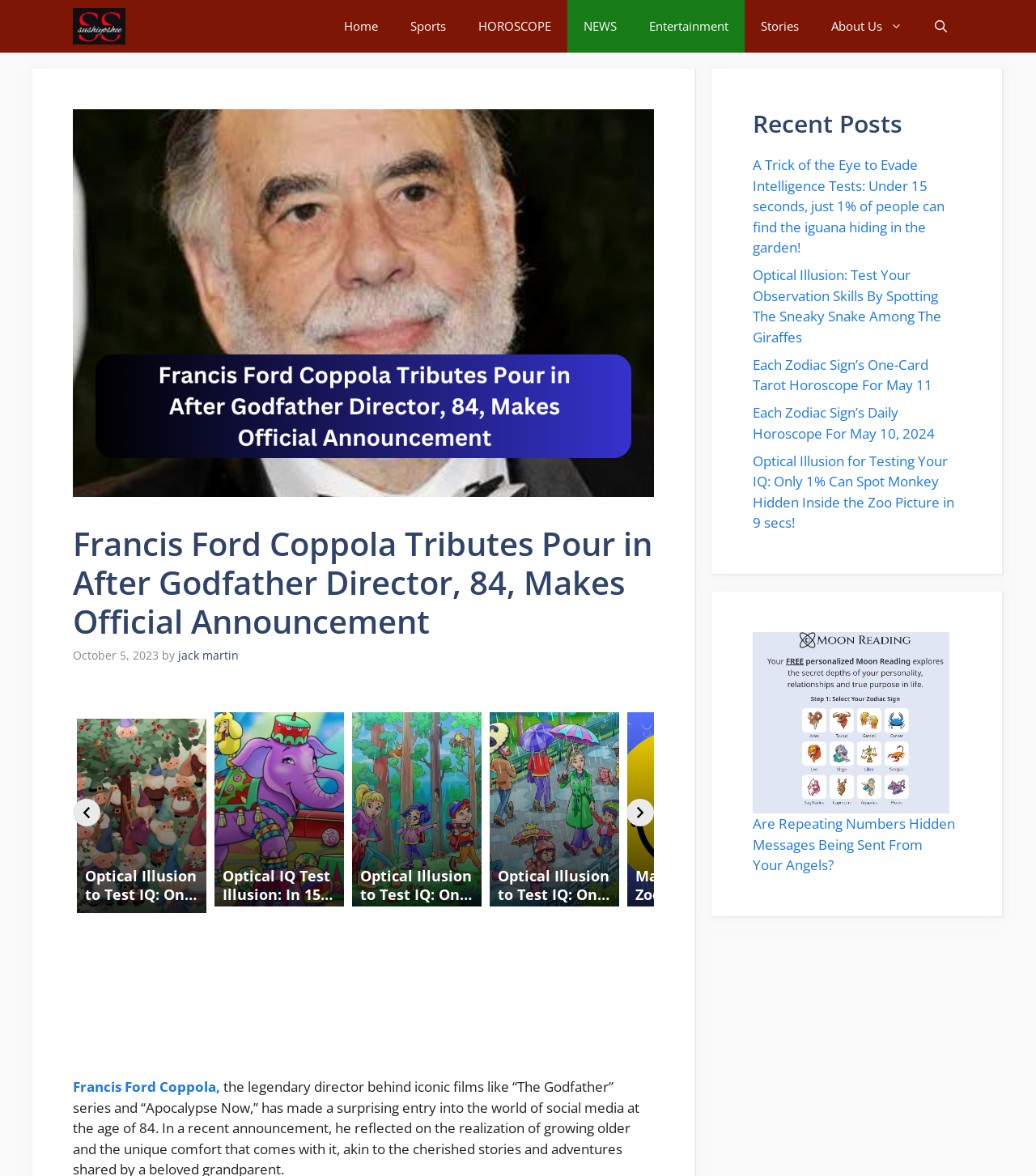What is the name of the website?
Please interpret the details in the image and answer the question thoroughly.

I determined the answer by looking at the navigation section at the top of the webpage, where the website's logo and name are typically displayed. The link with the text 'surampudi.sorrentosweets.com' is likely the website's name.